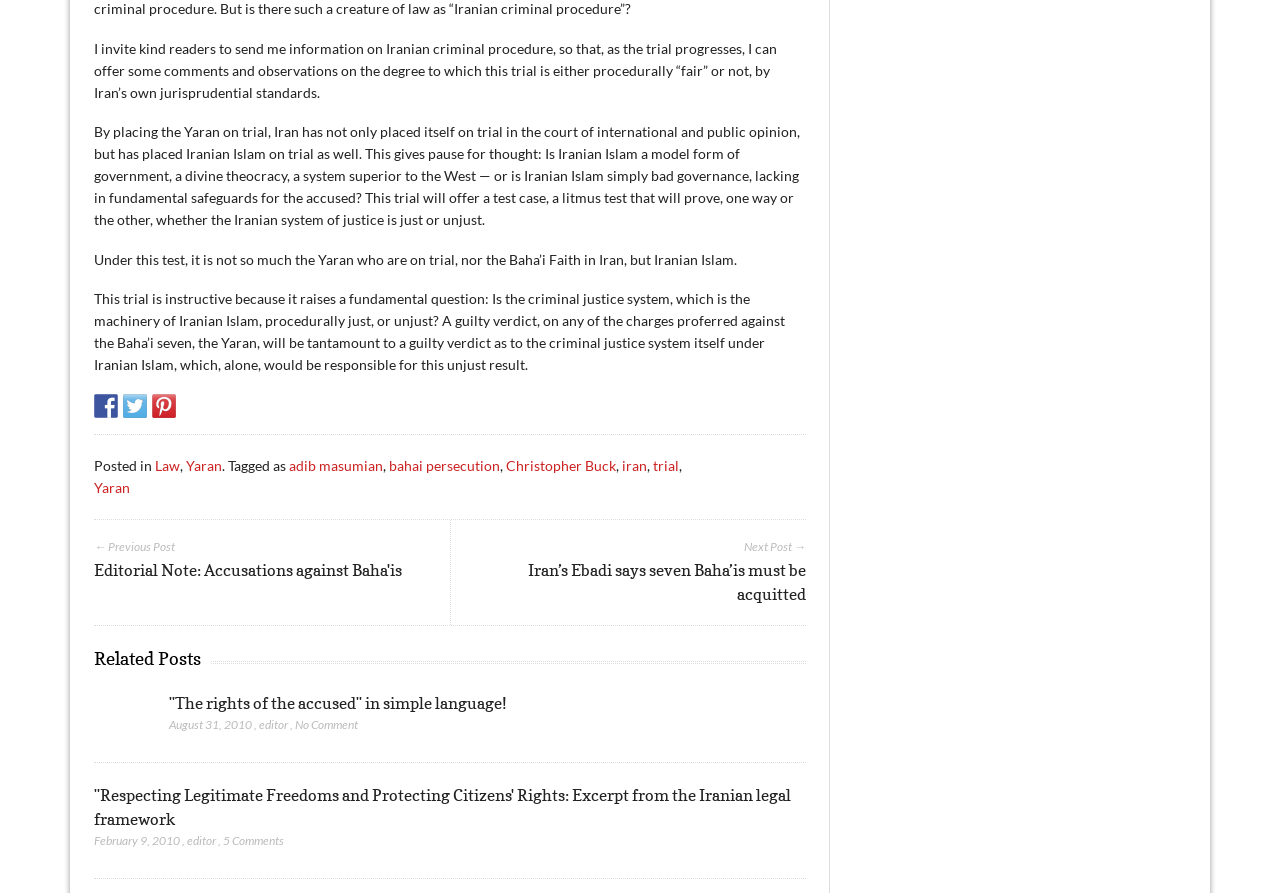Answer the question below using just one word or a short phrase: 
What is the main topic of this webpage?

Iranian criminal procedure